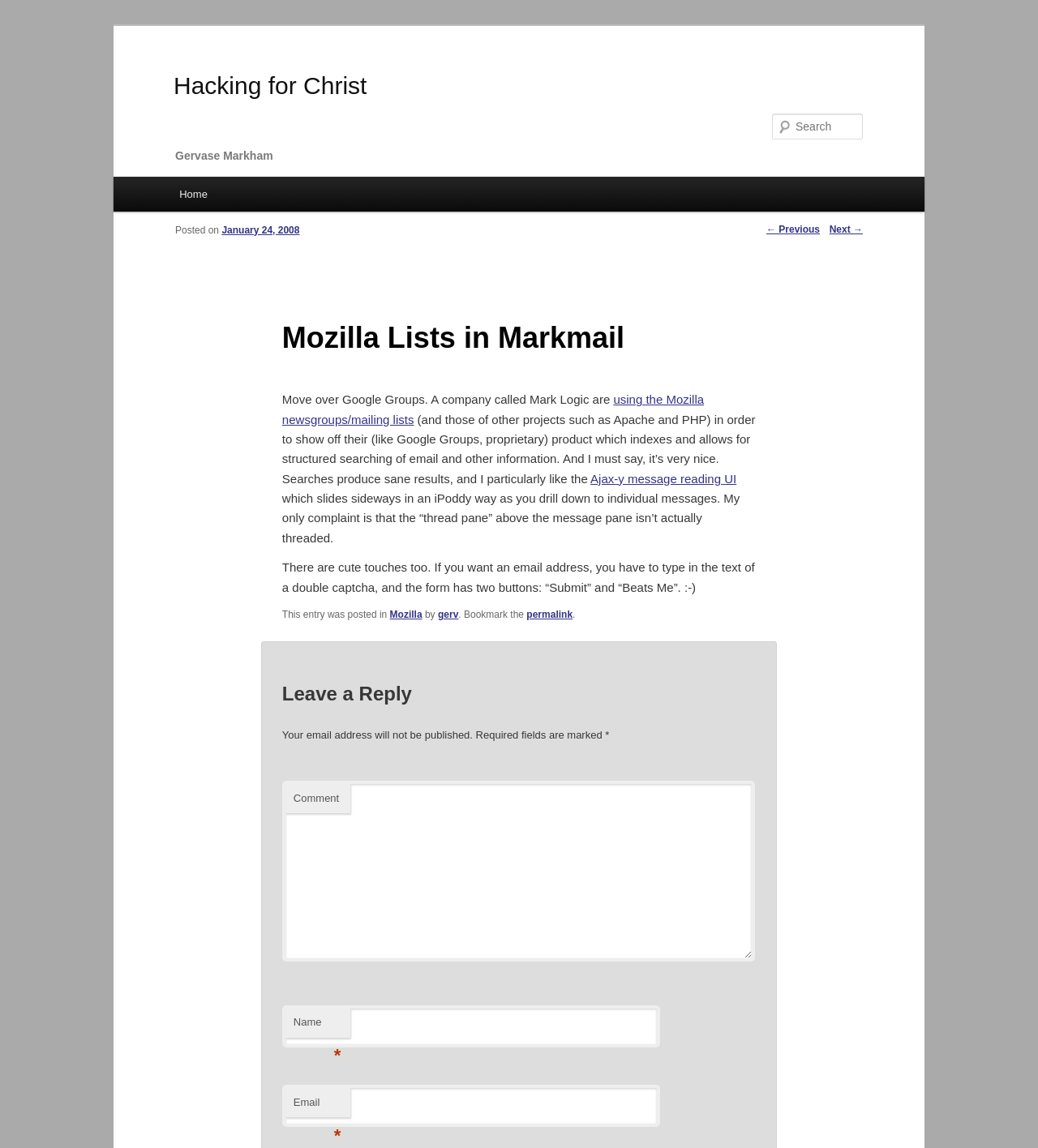Identify the bounding box coordinates of the specific part of the webpage to click to complete this instruction: "Read the article".

[0.169, 0.194, 0.831, 0.542]